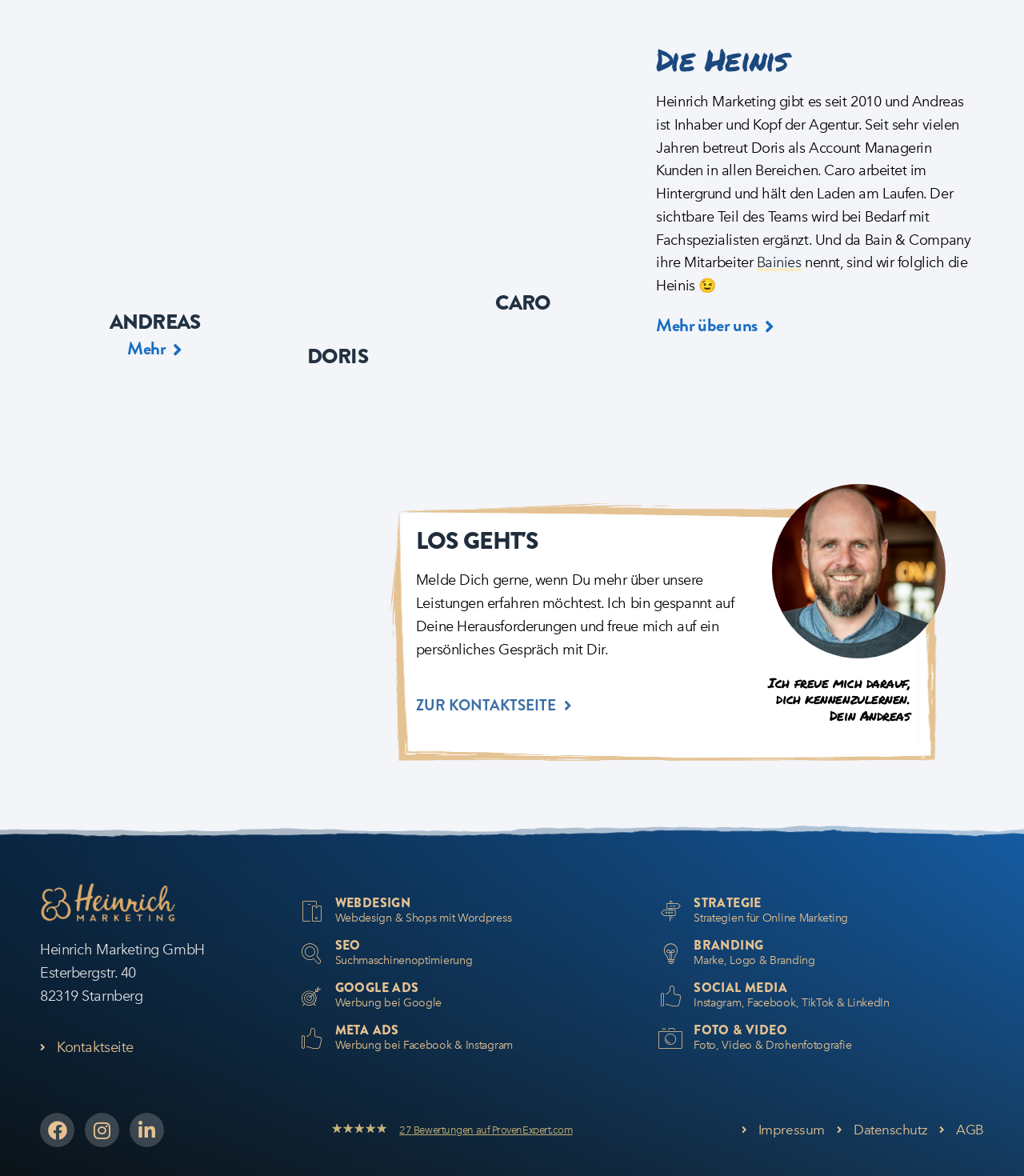Specify the bounding box coordinates of the element's area that should be clicked to execute the given instruction: "go to contact page". The coordinates should be four float numbers between 0 and 1, i.e., [left, top, right, bottom].

[0.406, 0.586, 0.558, 0.613]